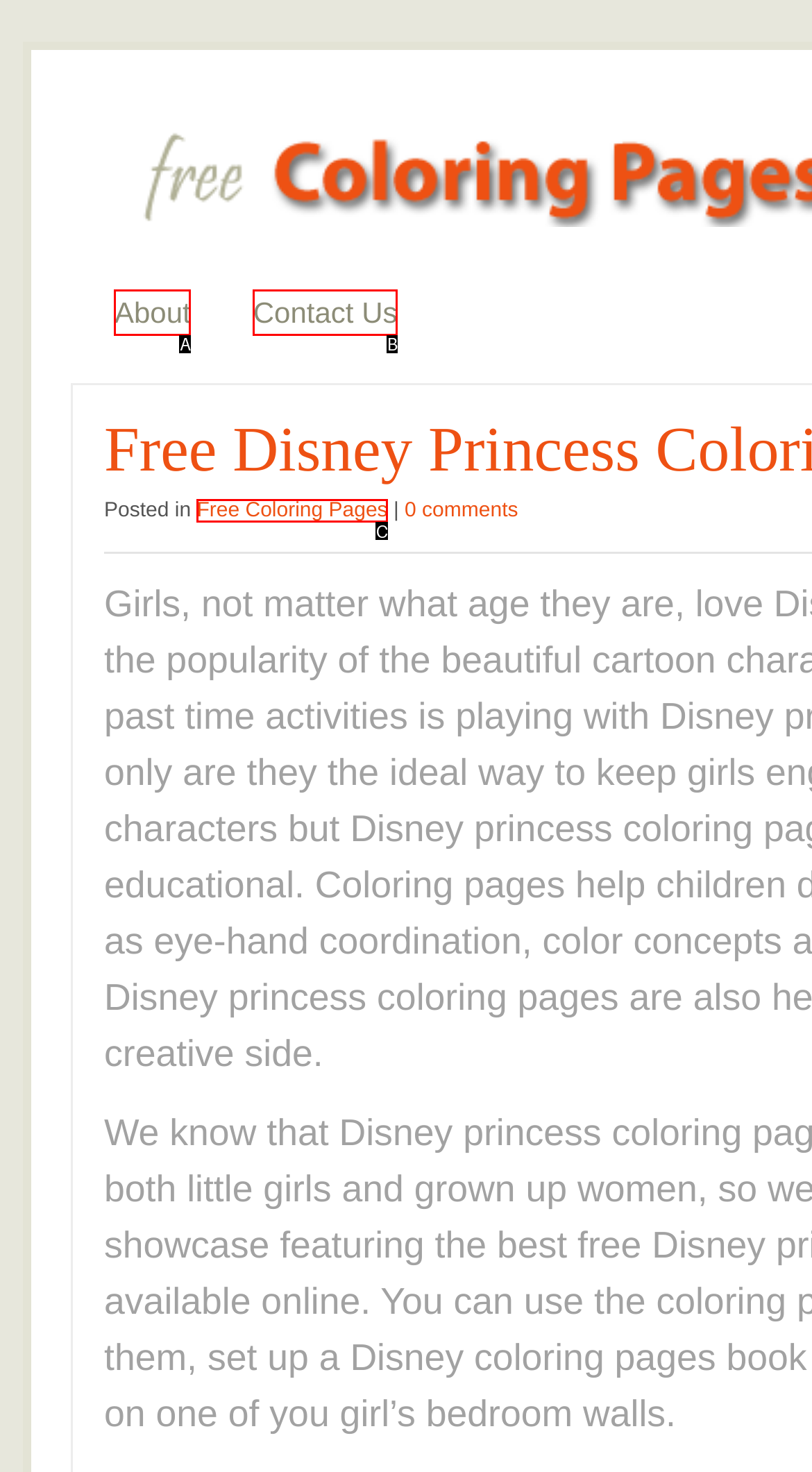Select the letter that corresponds to the UI element described as: Free Coloring Pages
Answer by providing the letter from the given choices.

C